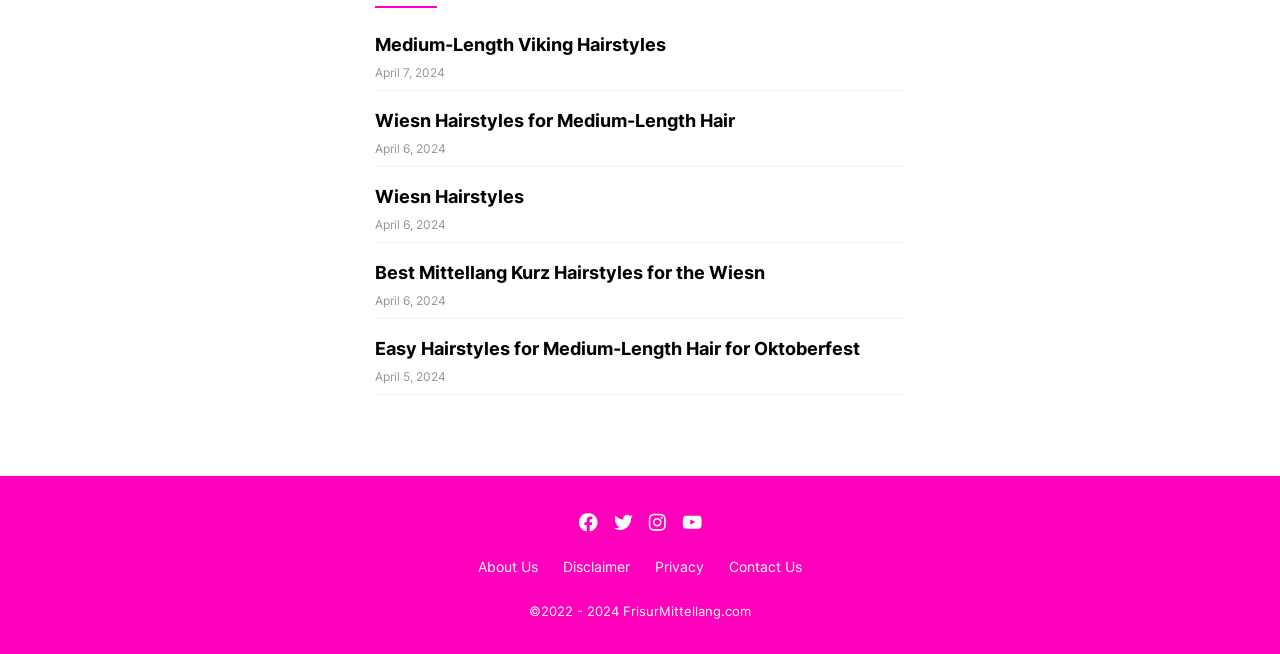How many social media links are at the bottom of the page?
Please provide a comprehensive answer to the question based on the webpage screenshot.

I counted the number of link elements at the bottom of the page, which are Facebook, Twitter, Instagram, and YouTube, and found that there are 4 social media links.